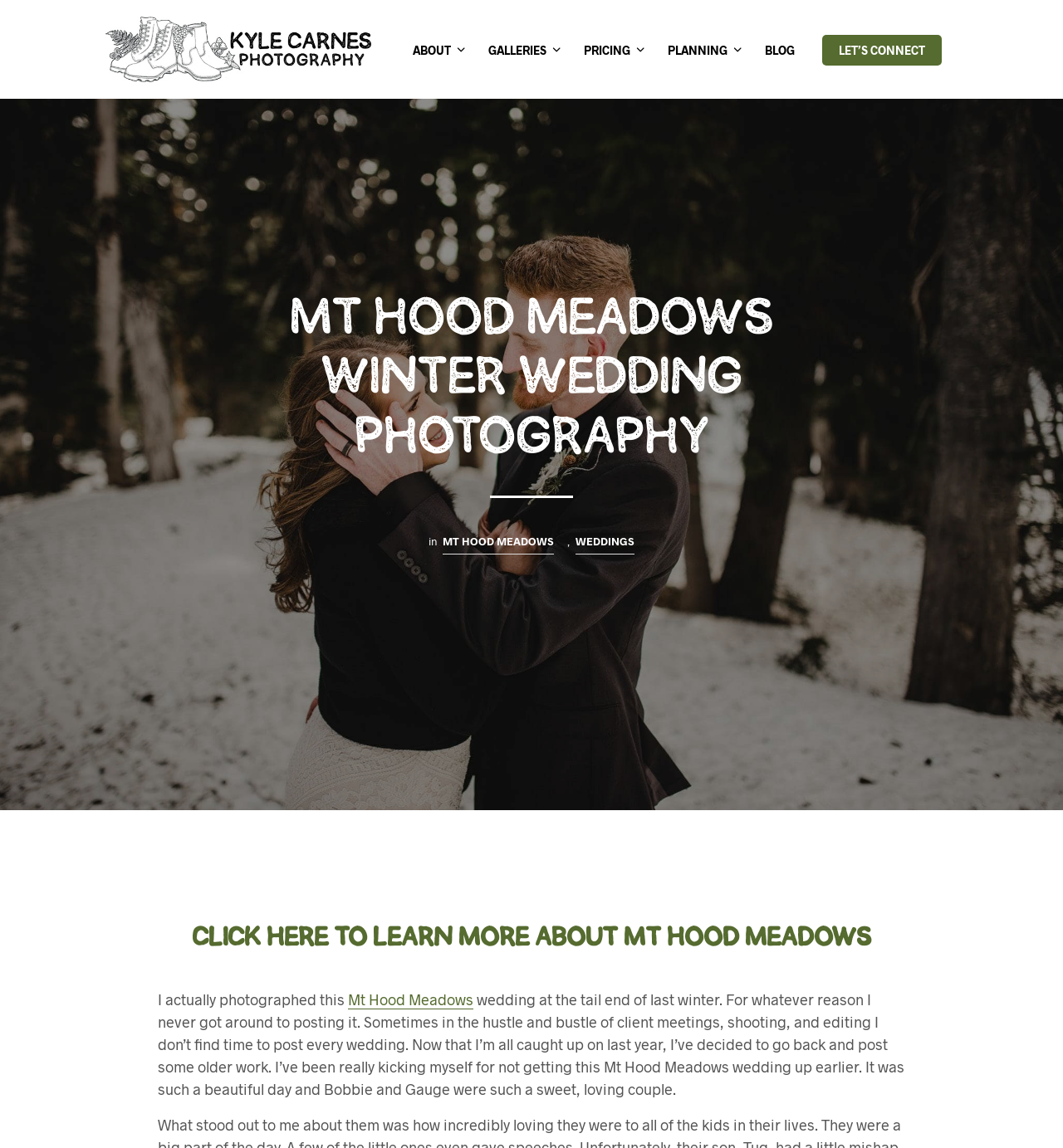Find the bounding box coordinates of the element to click in order to complete this instruction: "go to the blog". The bounding box coordinates must be four float numbers between 0 and 1, denoted as [left, top, right, bottom].

[0.707, 0.036, 0.759, 0.051]